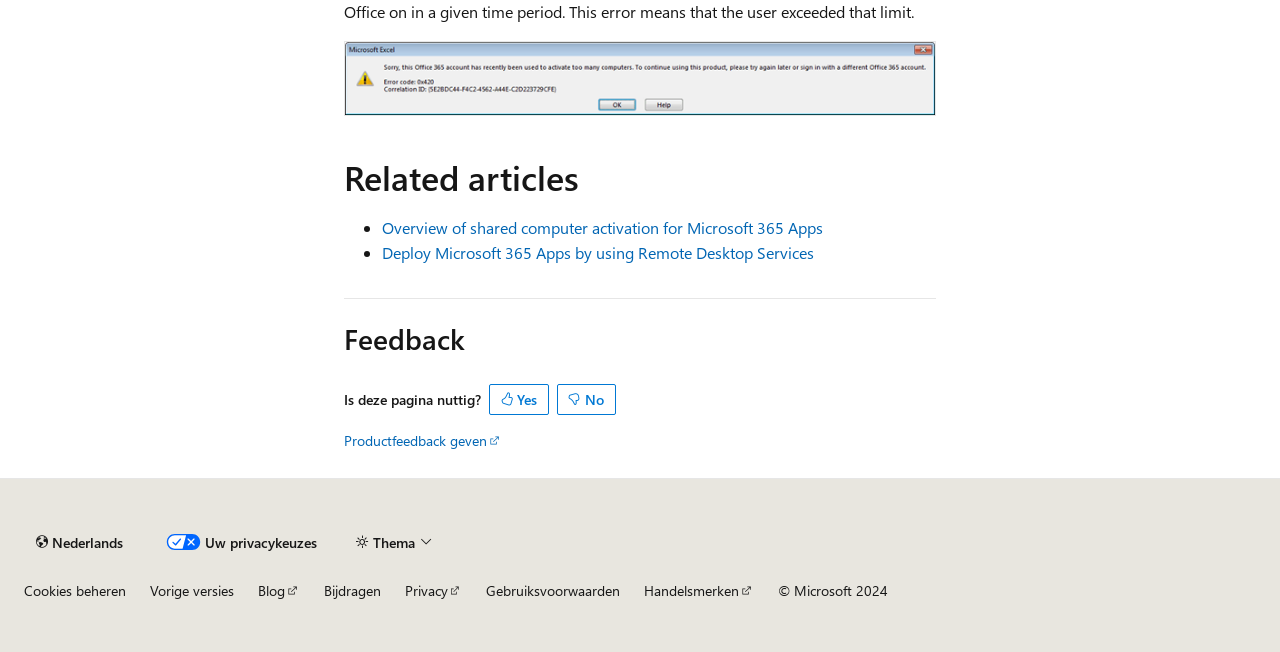From the given element description: "Cookies beheren", find the bounding box for the UI element. Provide the coordinates as four float numbers between 0 and 1, in the order [left, top, right, bottom].

[0.019, 0.895, 0.098, 0.919]